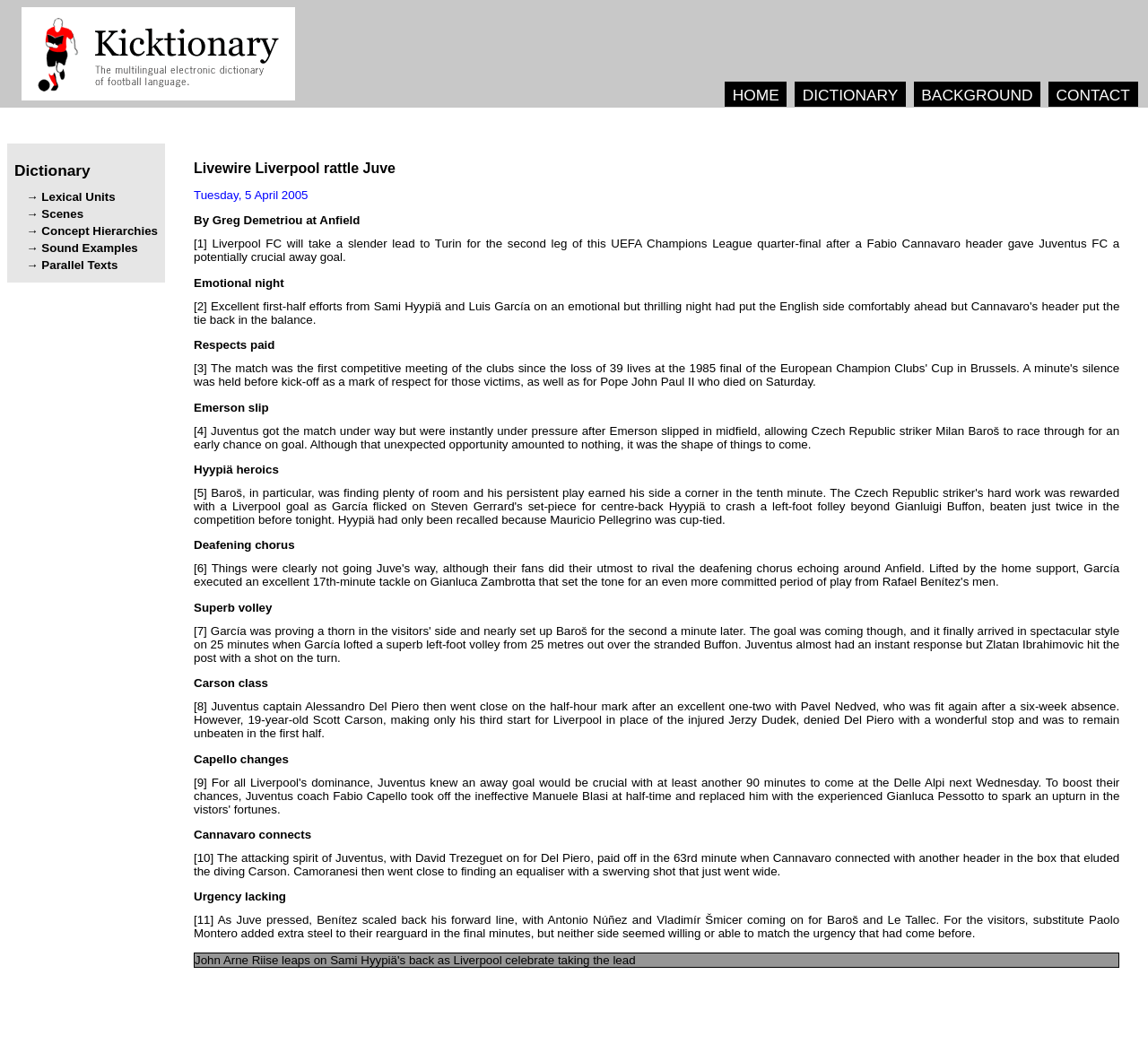Please find the bounding box coordinates of the section that needs to be clicked to achieve this instruction: "Click on the VenturePoint logo".

None